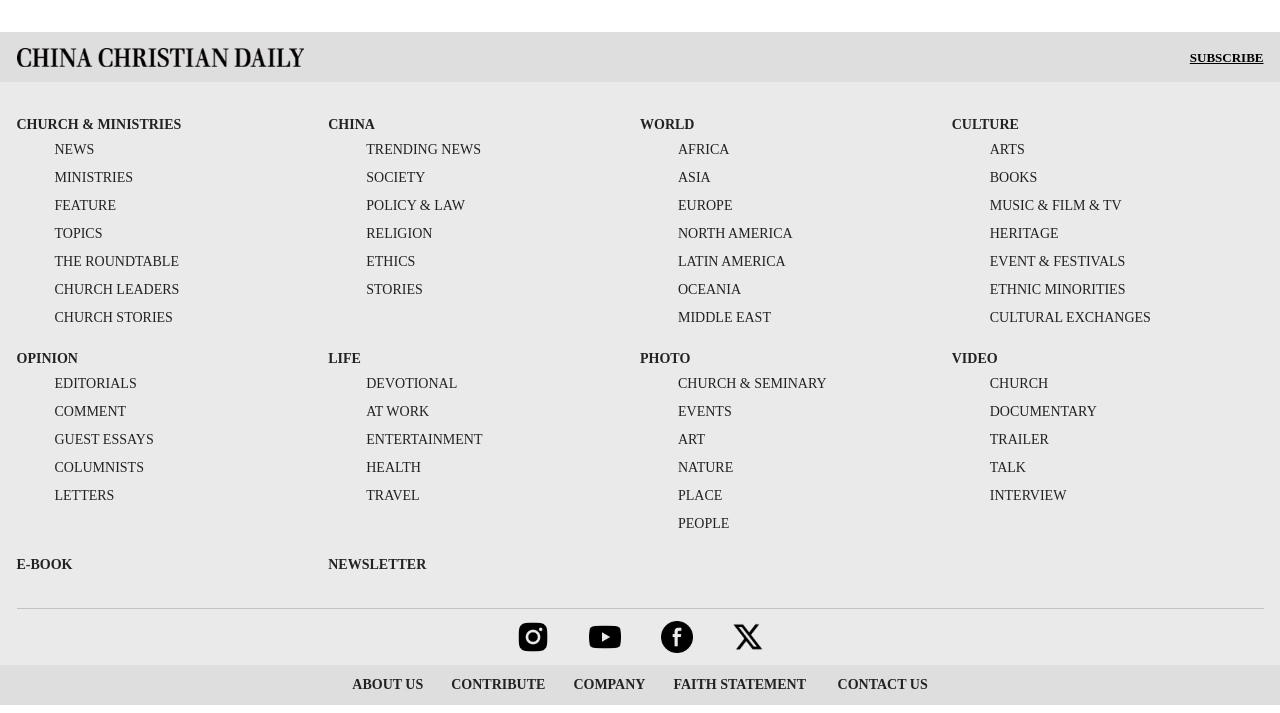Provide the bounding box coordinates of the section that needs to be clicked to accomplish the following instruction: "Learn more about the 'OPINION' section."

[0.013, 0.492, 0.061, 0.513]